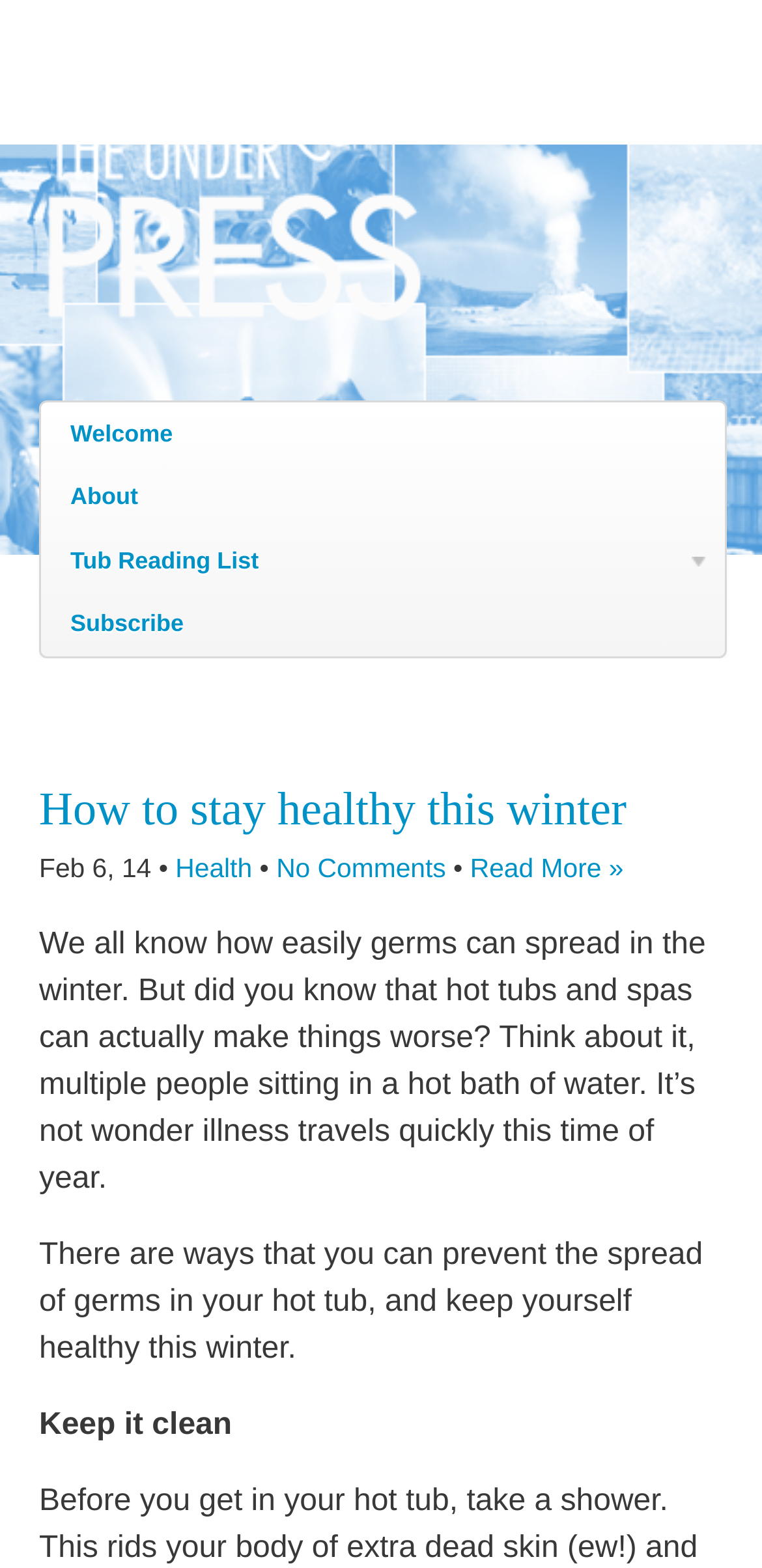Respond to the following question with a brief word or phrase:
What is the category of the blog post?

Health